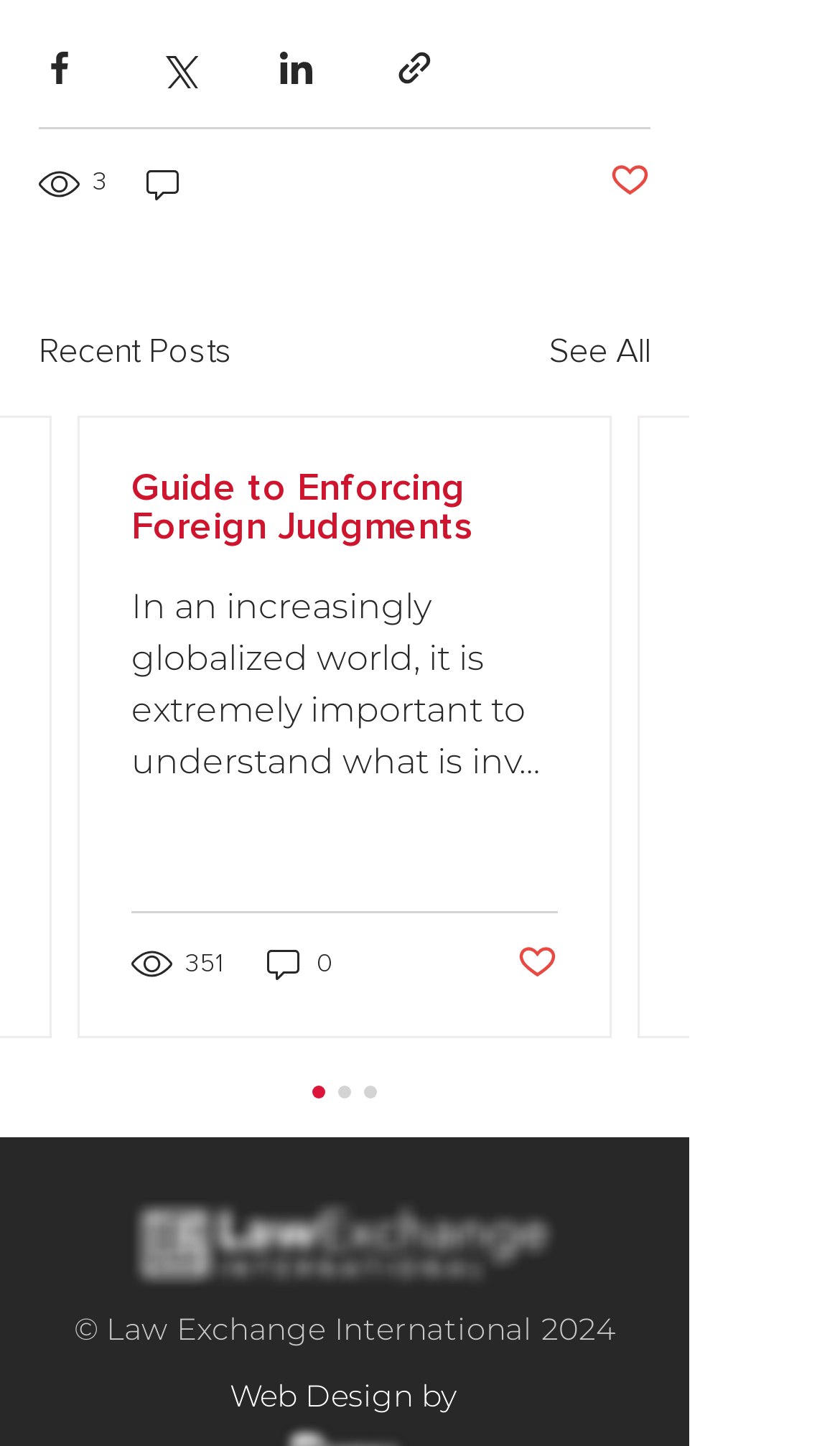How many views does the first post have?
Provide a one-word or short-phrase answer based on the image.

351 views